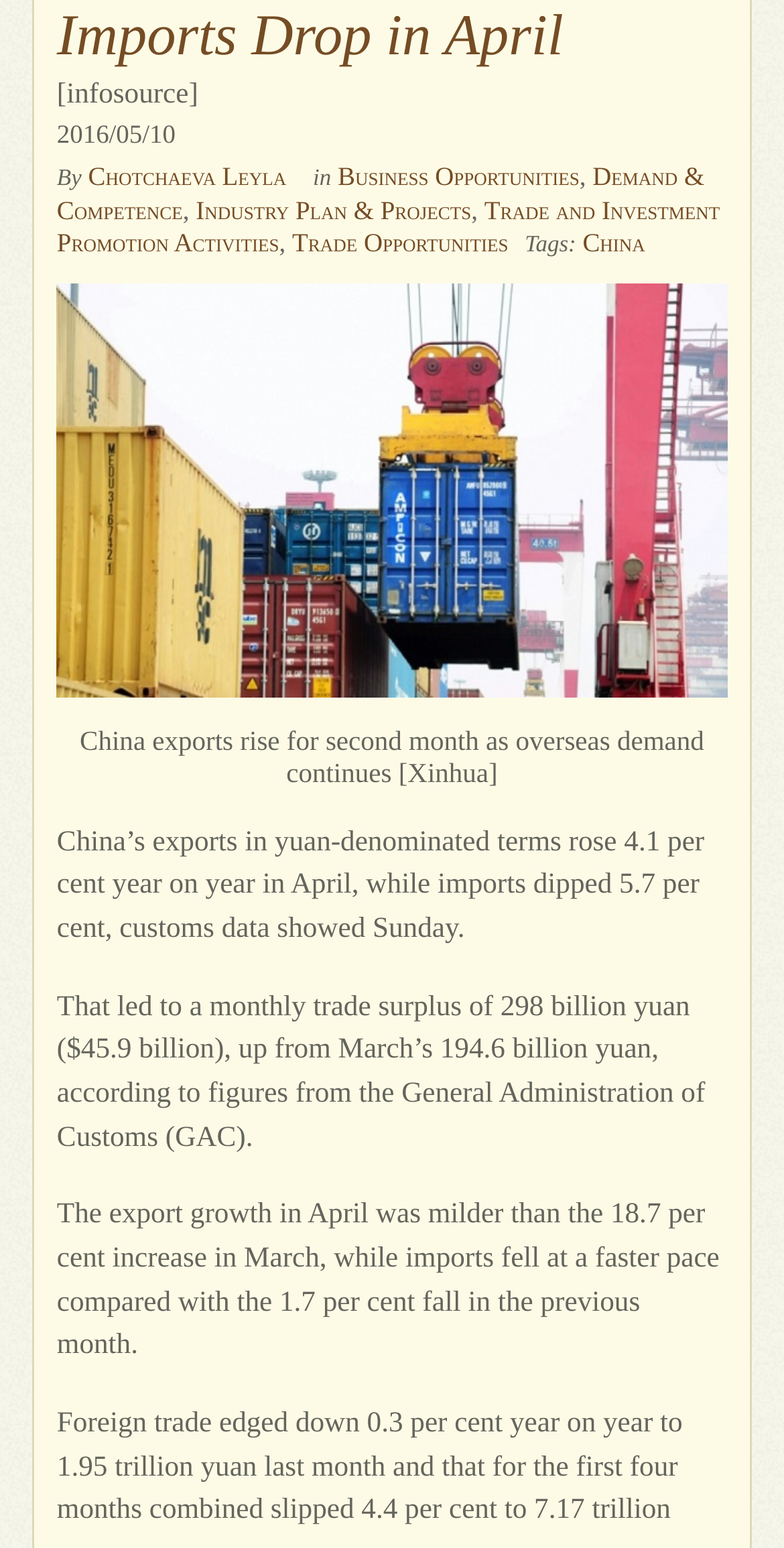Please specify the bounding box coordinates in the format (top-left x, top-left y, bottom-right x, bottom-right y), with all values as floating point numbers between 0 and 1. Identify the bounding box of the UI element described by: Demand & Competence

[0.073, 0.104, 0.898, 0.146]